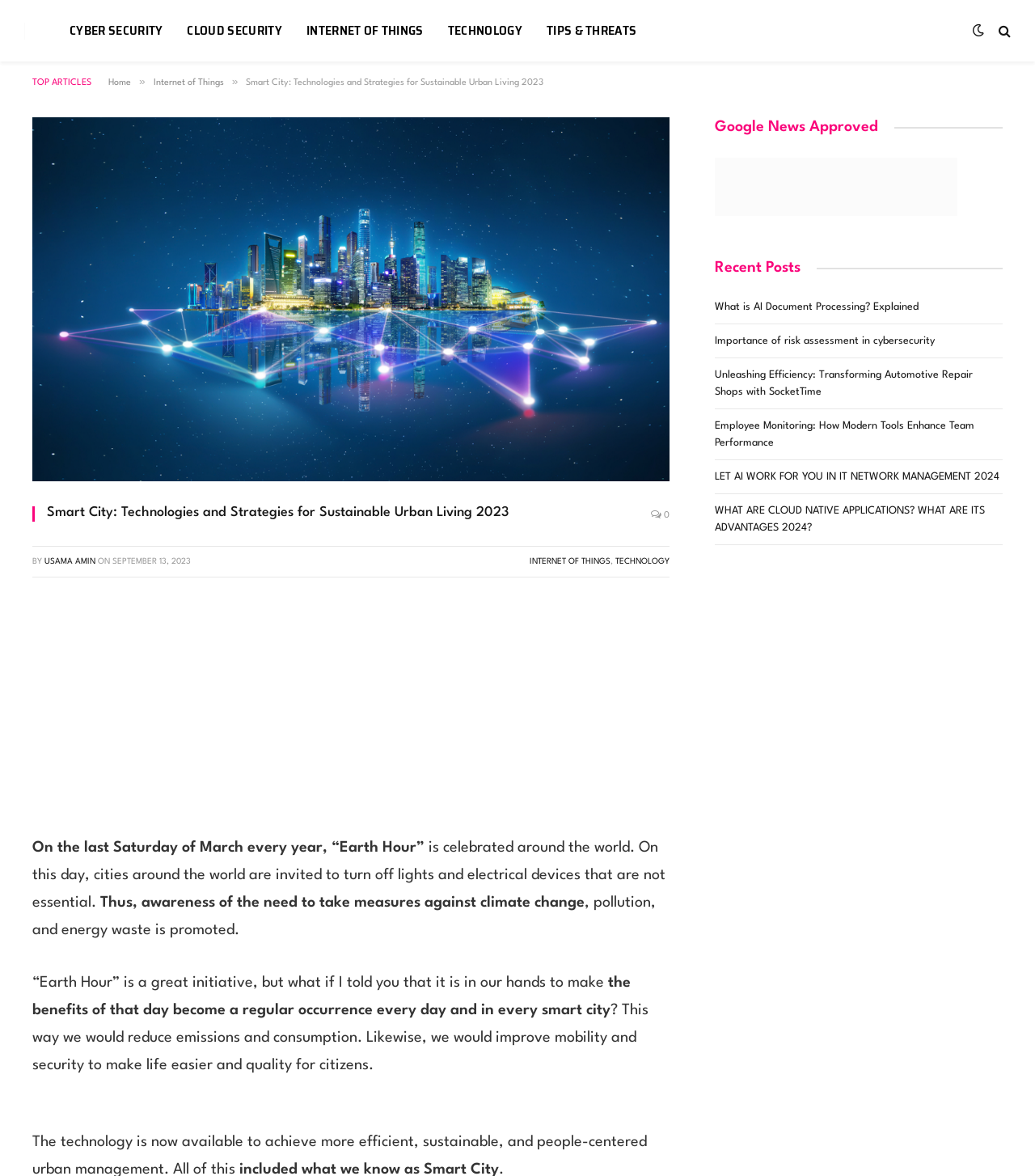Identify the bounding box coordinates of the specific part of the webpage to click to complete this instruction: "Click on the 'CYBER SECURITY' link".

[0.055, 0.0, 0.169, 0.052]